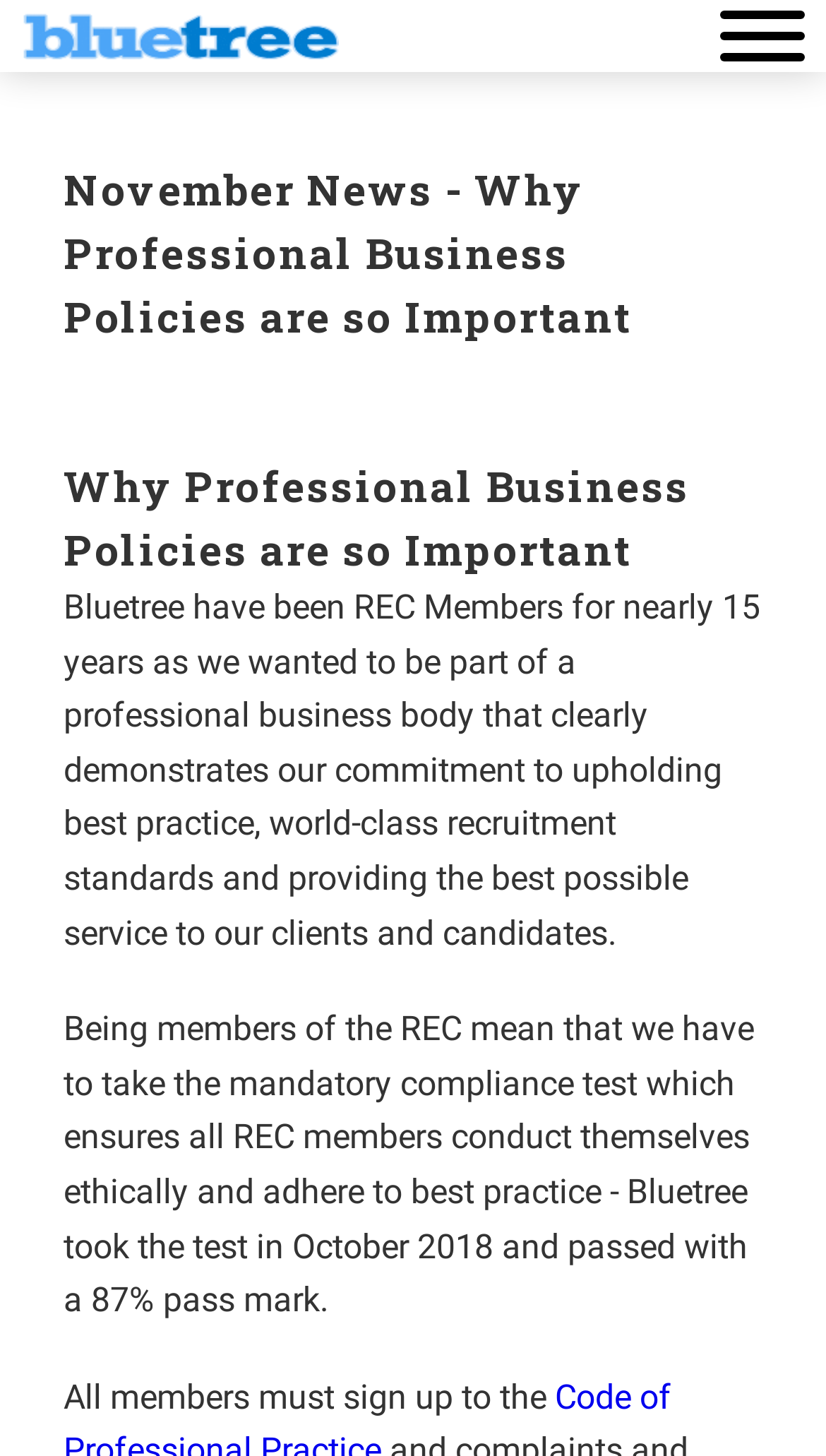Provide a single word or phrase to answer the given question: 
When did Bluetree take the mandatory compliance test?

October 2018